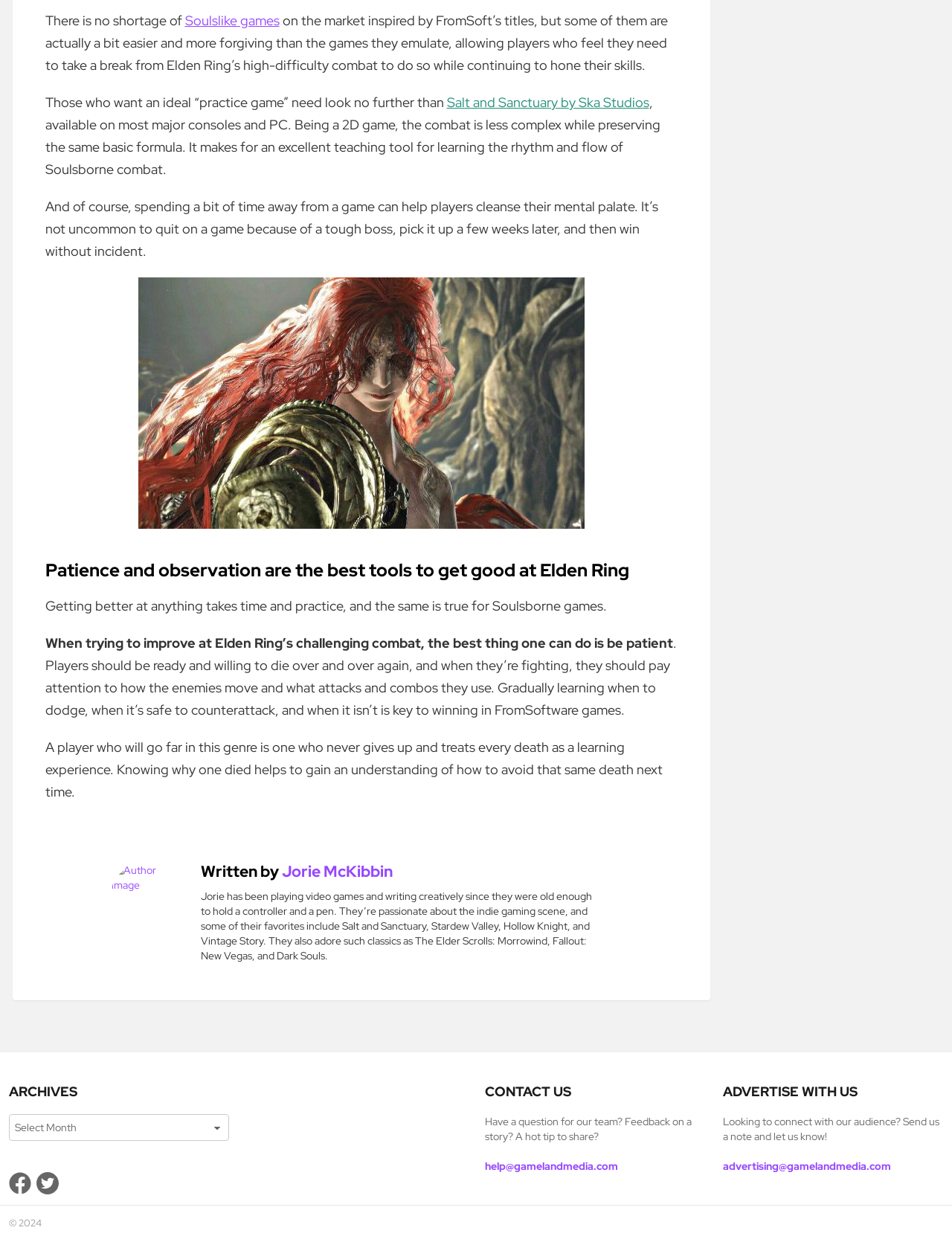What is the game mentioned as an ideal 'practice game'?
Using the information from the image, give a concise answer in one word or a short phrase.

Salt and Sanctuary